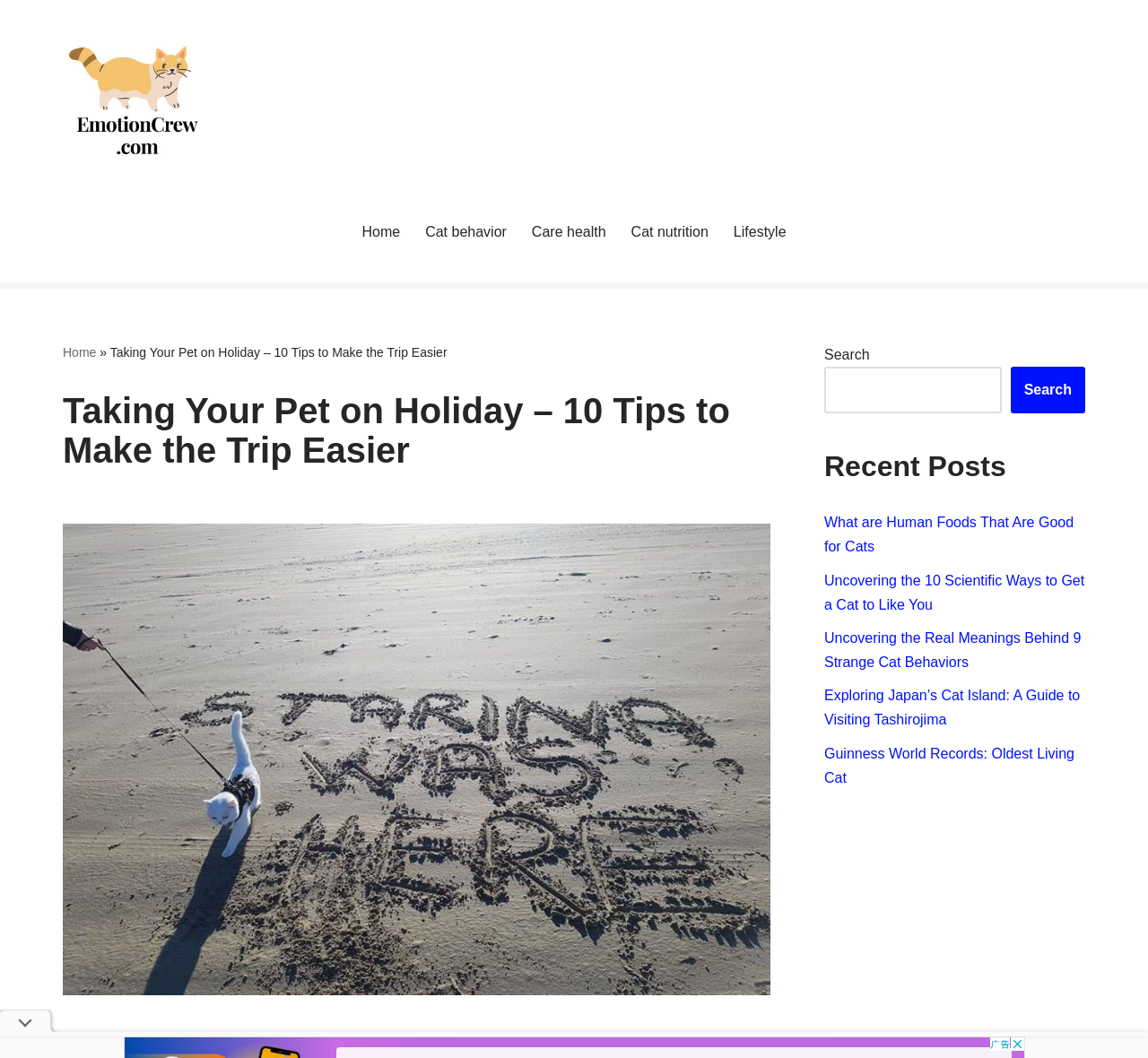Please locate the bounding box coordinates of the element's region that needs to be clicked to follow the instruction: "Search for a topic". The bounding box coordinates should be provided as four float numbers between 0 and 1, i.e., [left, top, right, bottom].

[0.718, 0.347, 0.872, 0.39]